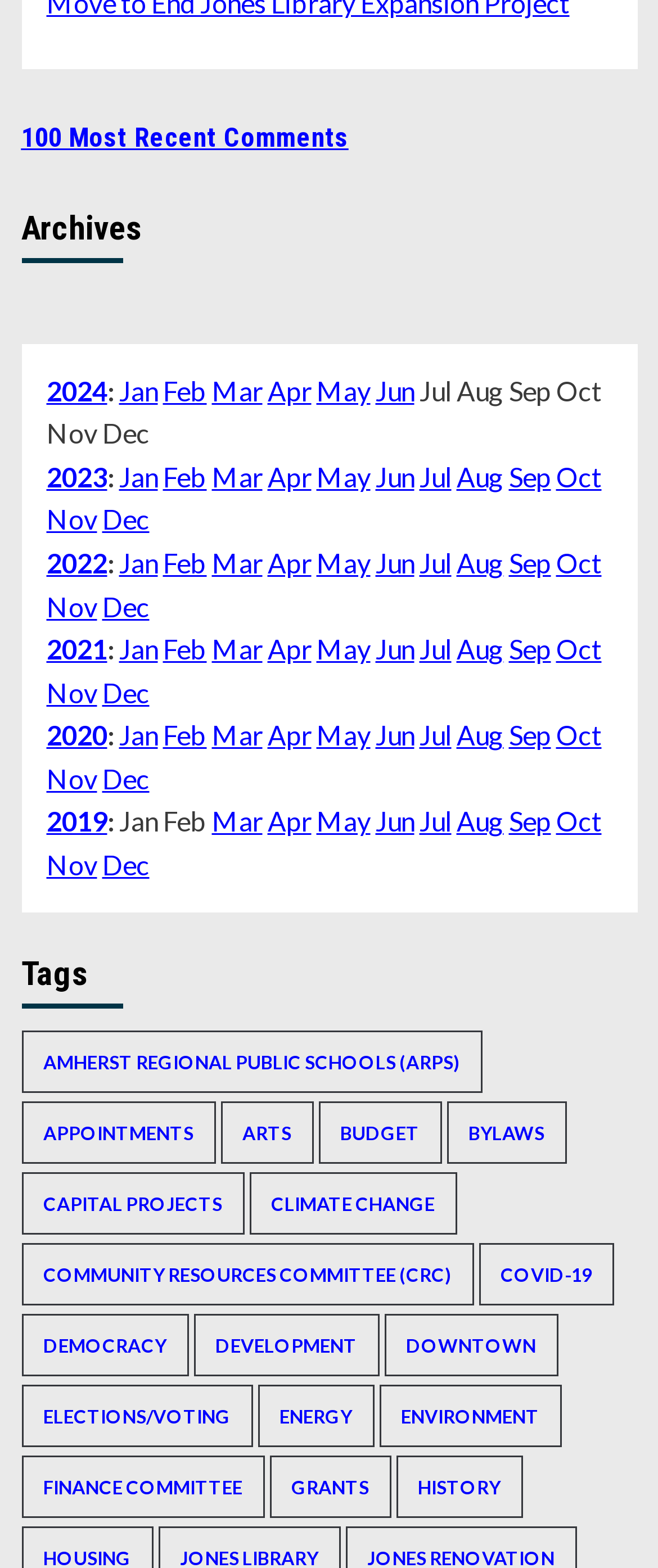Determine the bounding box coordinates of the clickable region to follow the instruction: "View 100 Most Recent Comments".

[0.032, 0.078, 0.529, 0.098]